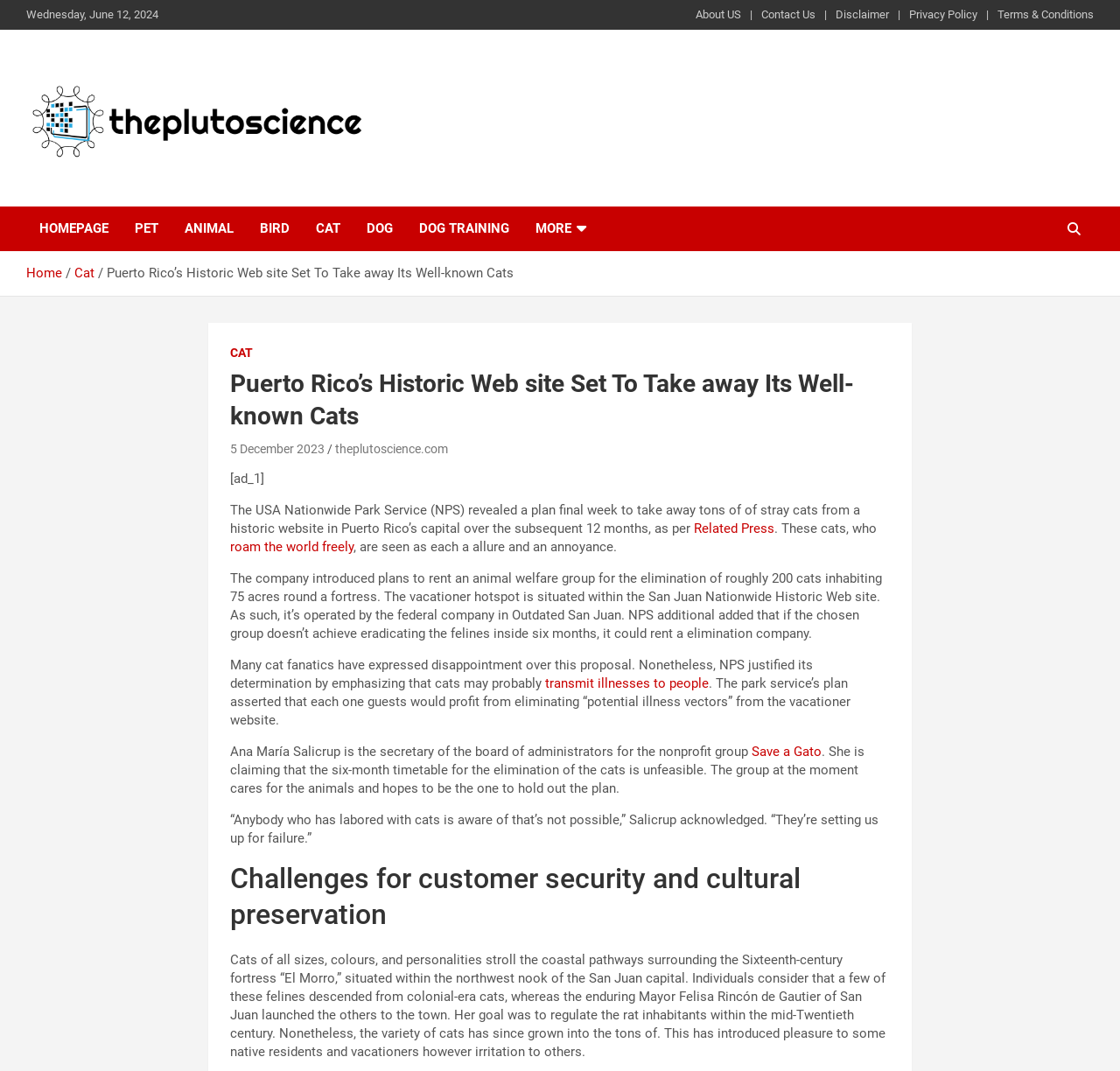What is the name of the historic site in Puerto Rico?
Analyze the screenshot and provide a detailed answer to the question.

The name of the historic site in Puerto Rico can be found in the article, where it mentions 'the Sixteenth-century fortress “El Morro,” situated in the northwest corner of the San Juan capital'. This indicates that El Morro is the name of the historic site.